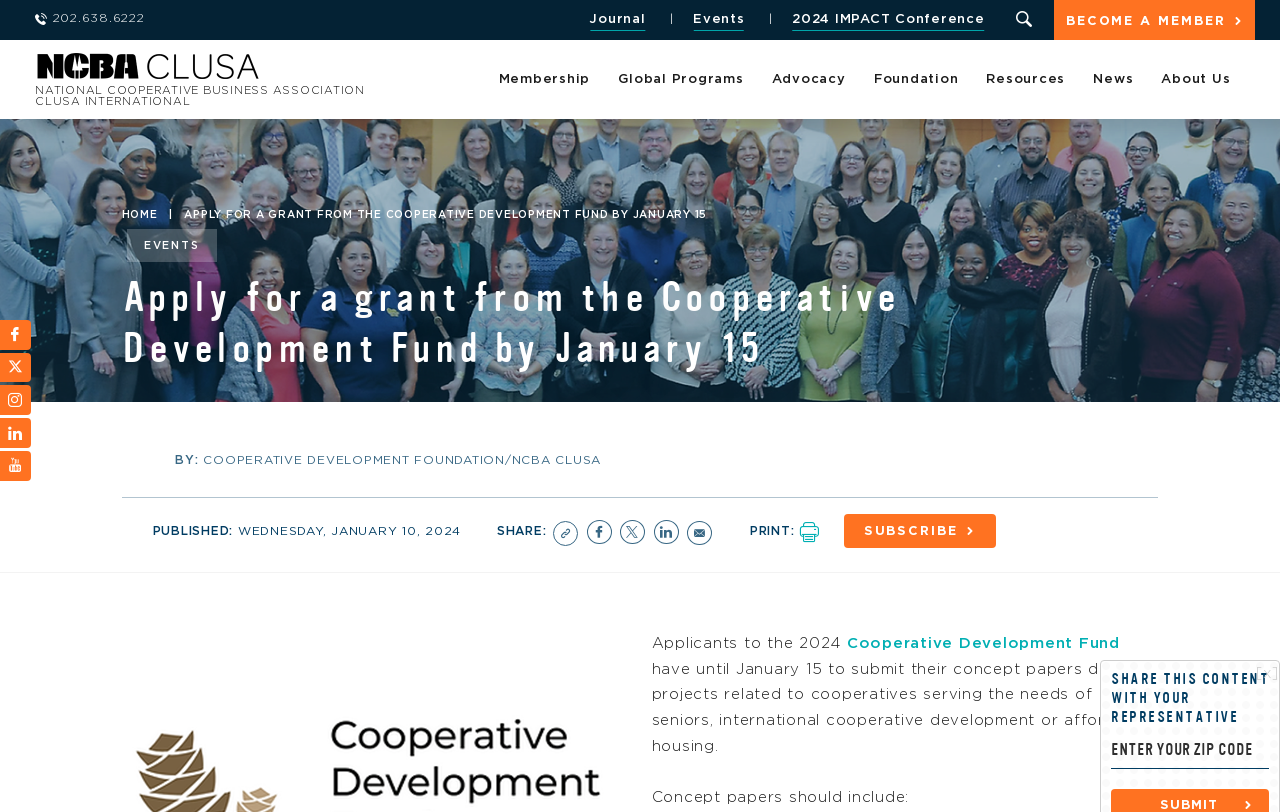Point out the bounding box coordinates of the section to click in order to follow this instruction: "Enter your ZIP code".

[0.868, 0.902, 0.991, 0.947]